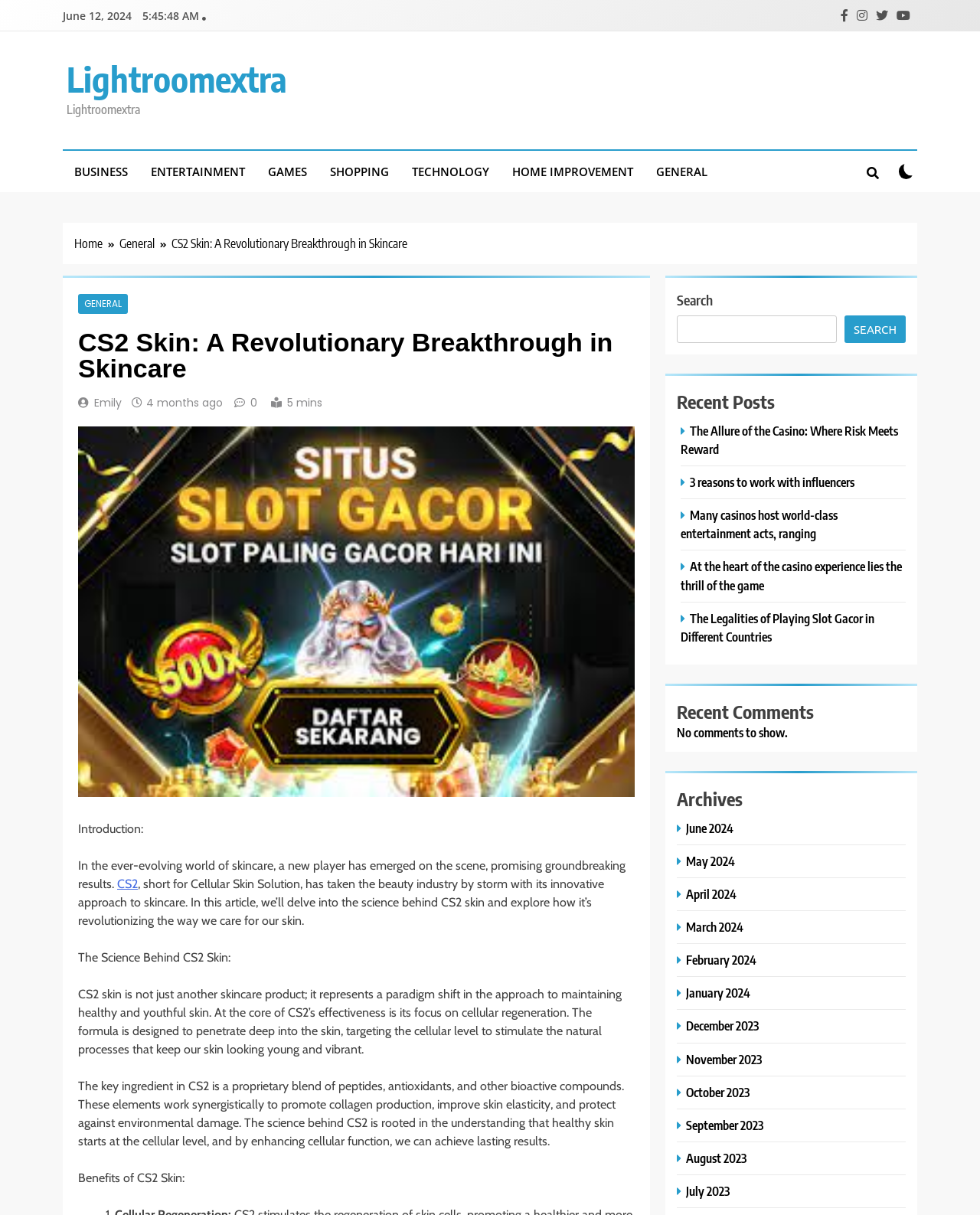How many comments are there on this article?
Provide an in-depth and detailed explanation in response to the question.

I found the section 'Recent Comments' at the bottom of the webpage, and it says 'No comments to show.', which means there are no comments on this article.